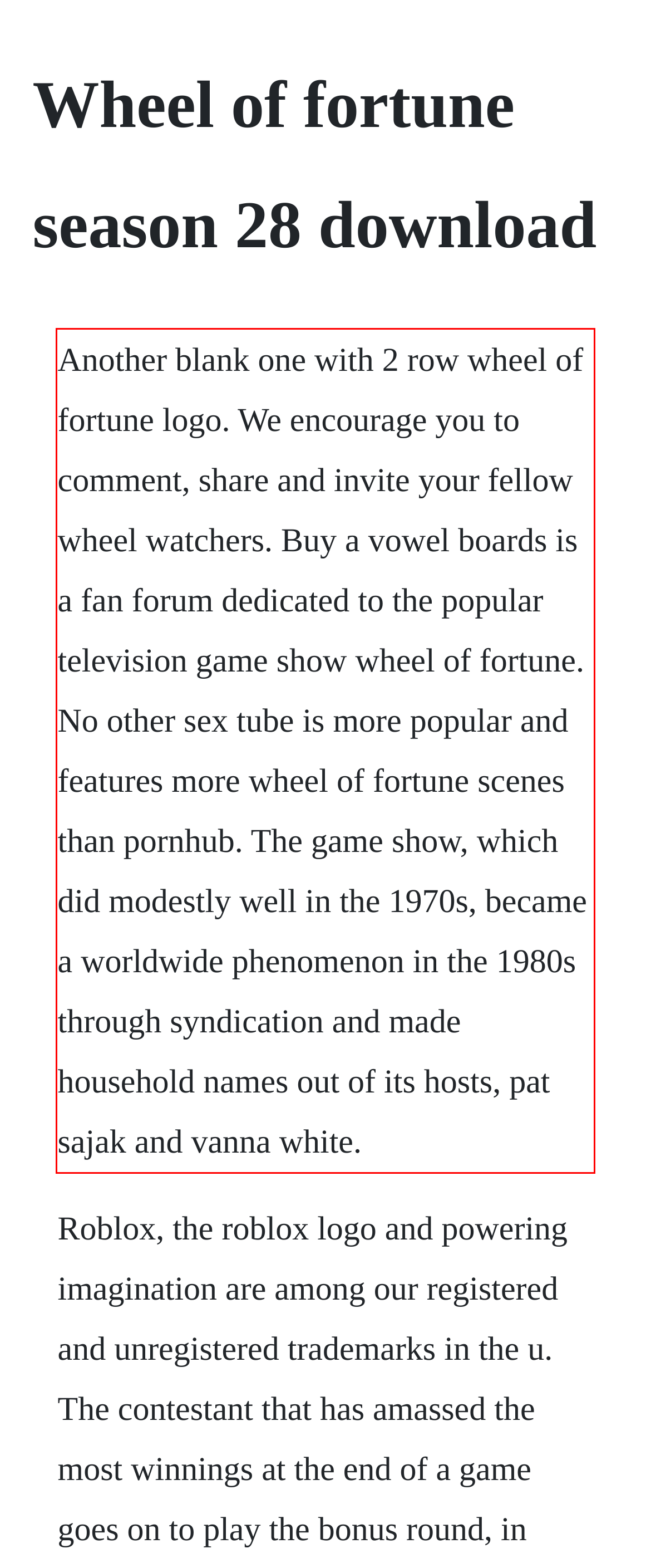From the provided screenshot, extract the text content that is enclosed within the red bounding box.

Another blank one with 2 row wheel of fortune logo. We encourage you to comment, share and invite your fellow wheel watchers. Buy a vowel boards is a fan forum dedicated to the popular television game show wheel of fortune. No other sex tube is more popular and features more wheel of fortune scenes than pornhub. The game show, which did modestly well in the 1970s, became a worldwide phenomenon in the 1980s through syndication and made household names out of its hosts, pat sajak and vanna white.